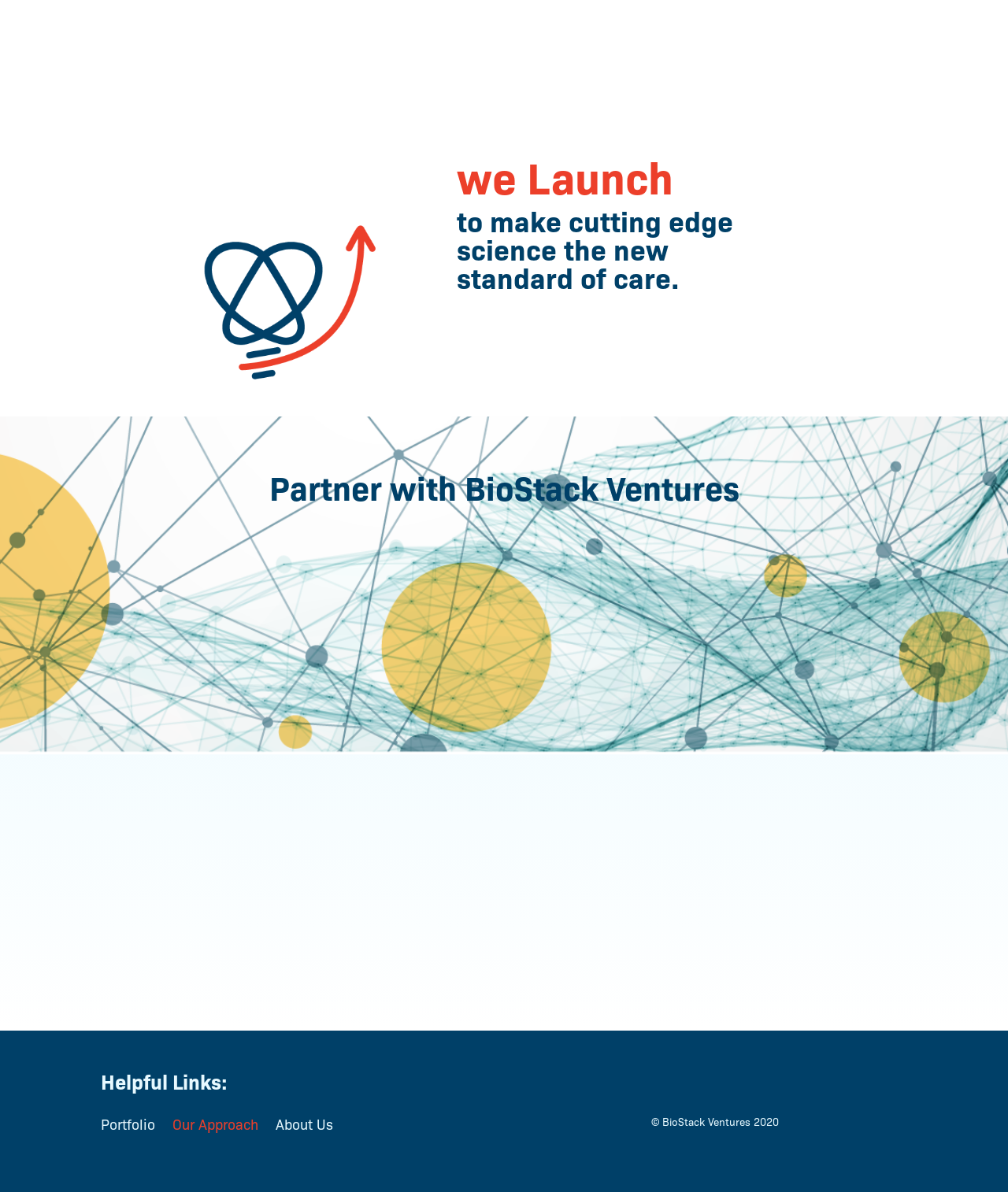Locate the bounding box coordinates of the area you need to click to fulfill this instruction: 'View Portfolio'. The coordinates must be in the form of four float numbers ranging from 0 to 1: [left, top, right, bottom].

[0.1, 0.939, 0.154, 0.953]